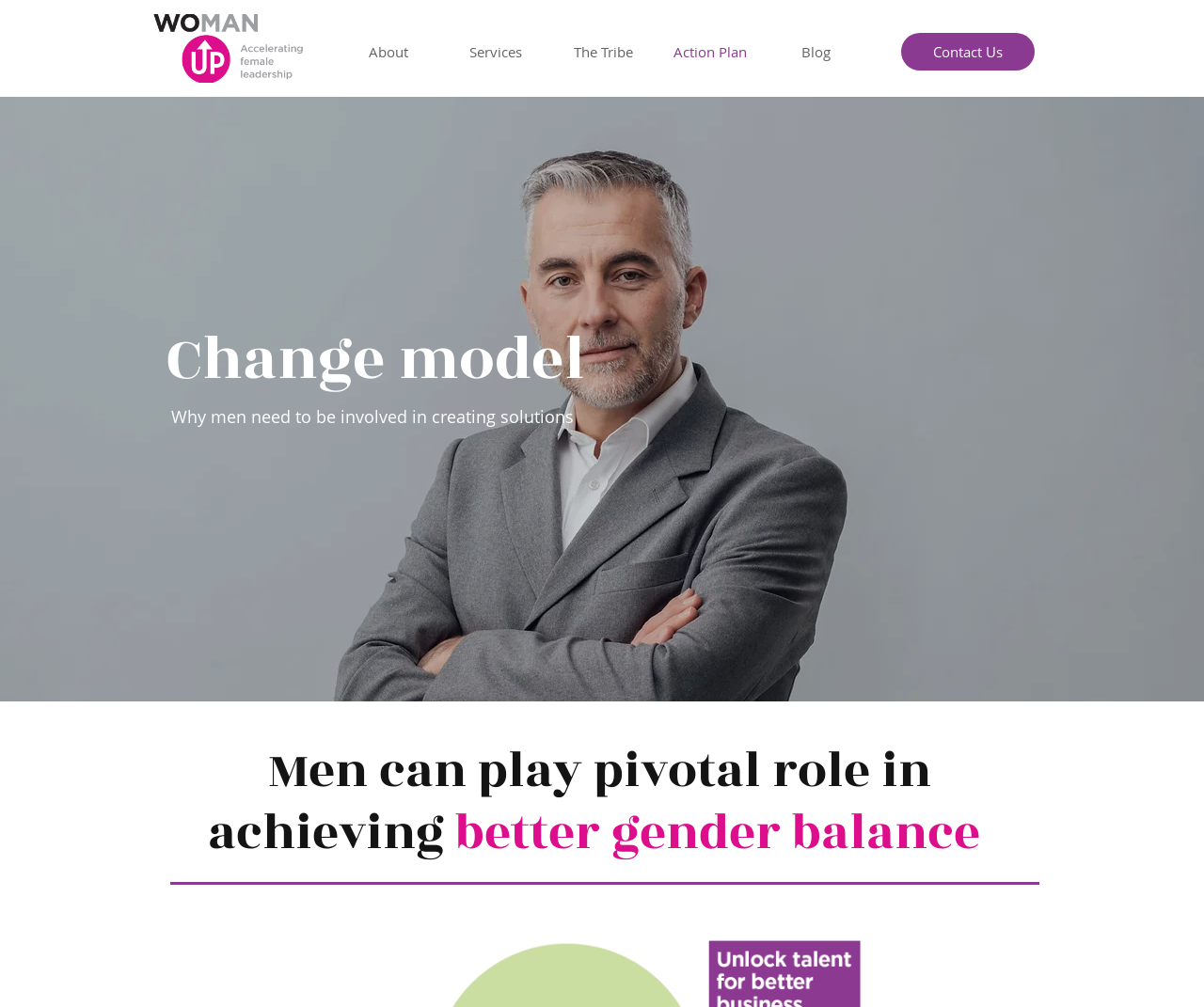What is the main topic of the webpage?
Using the details shown in the screenshot, provide a comprehensive answer to the question.

The main topic of the webpage is 'Change model', which is indicated by the heading 'Change model' located at the top center of the webpage, and is further supported by the subheading 'Why men need to be involved in creating solutions'.